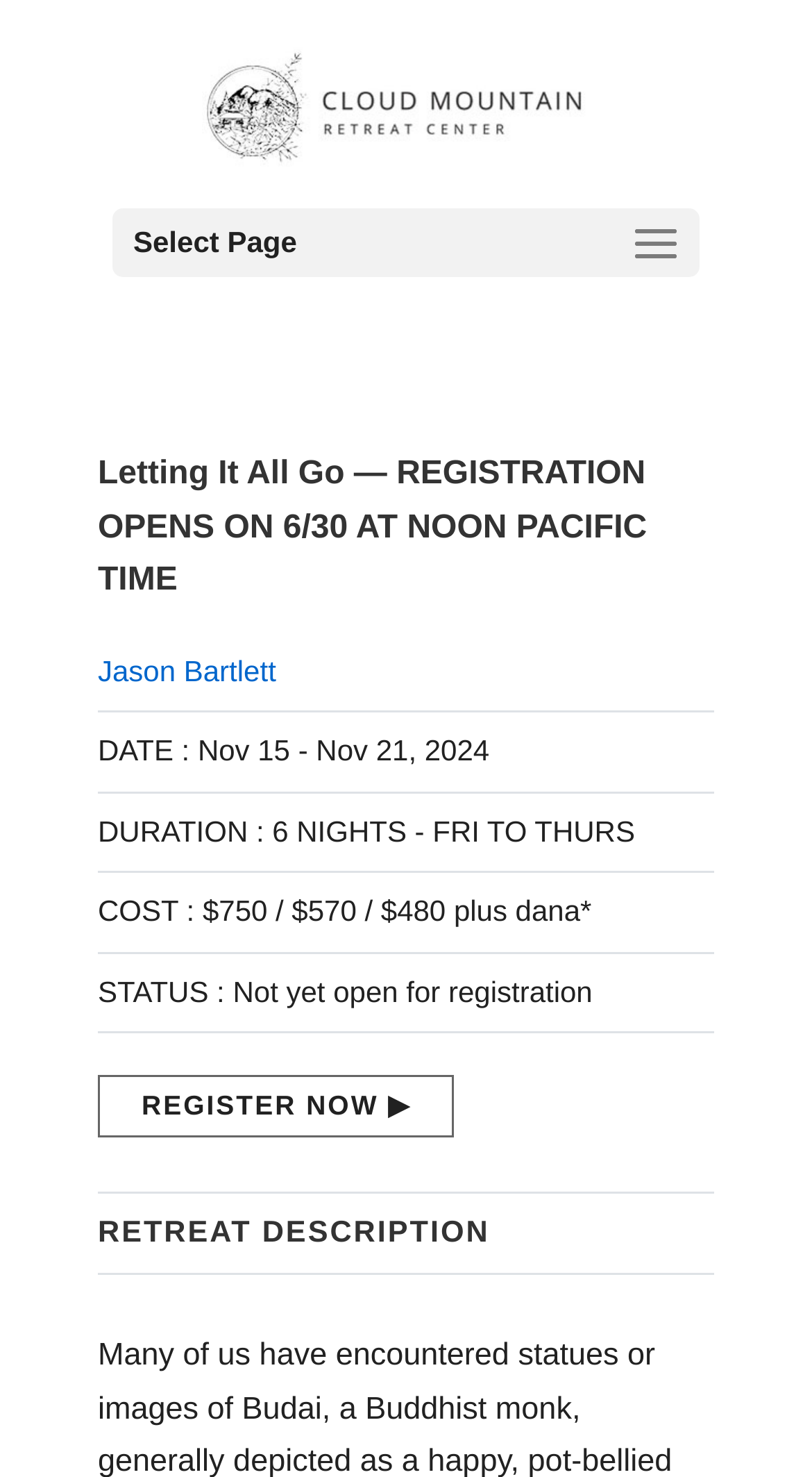Please examine the image and provide a detailed answer to the question: What is the duration of the retreat?

I found the answer by looking at the StaticText element with the text 'DURATION : 6 NIGHTS - FRI TO THURS' which is located below the heading element.